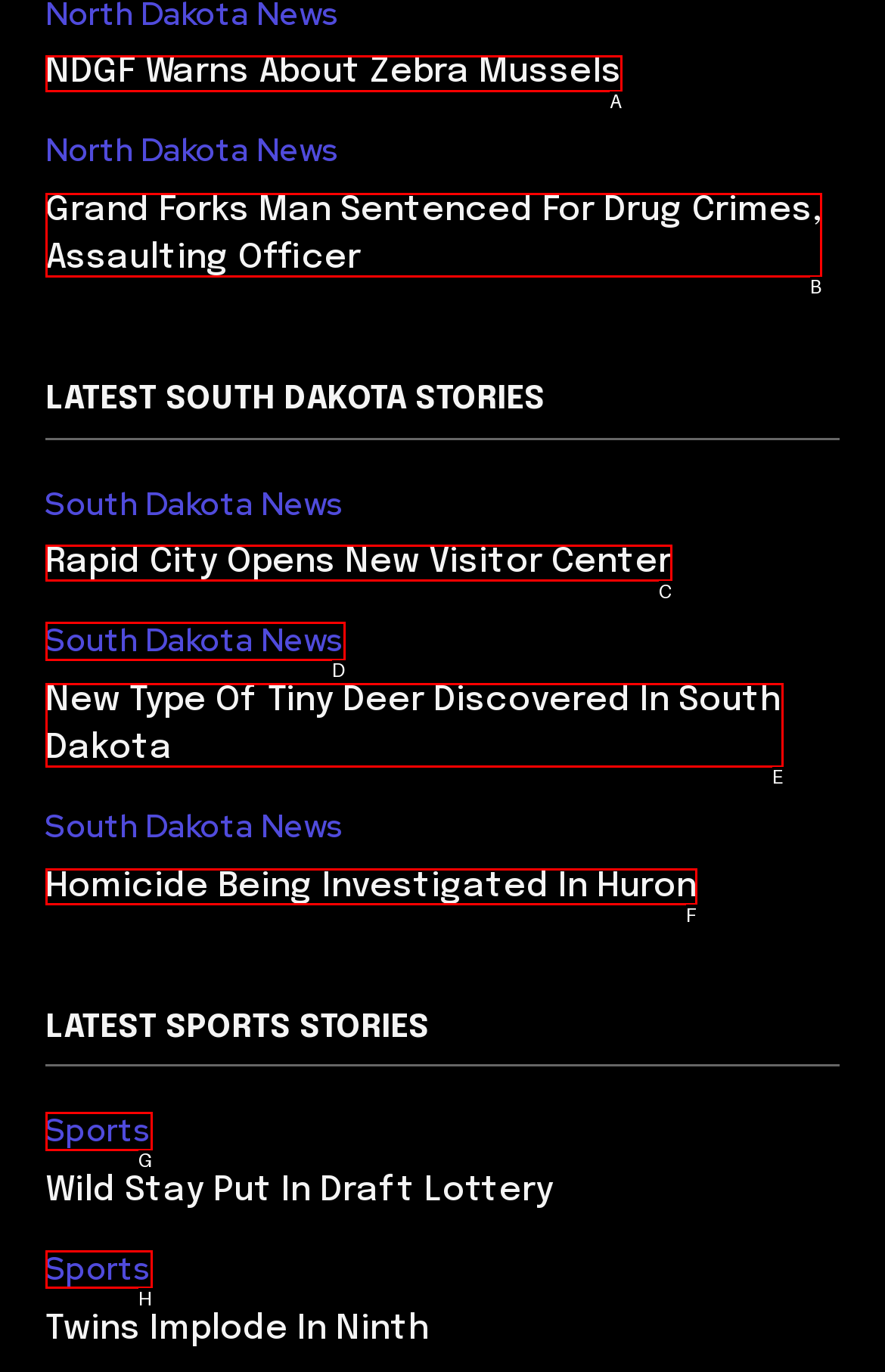Determine which UI element matches this description: NDGF Warns About Zebra Mussels
Reply with the appropriate option's letter.

A